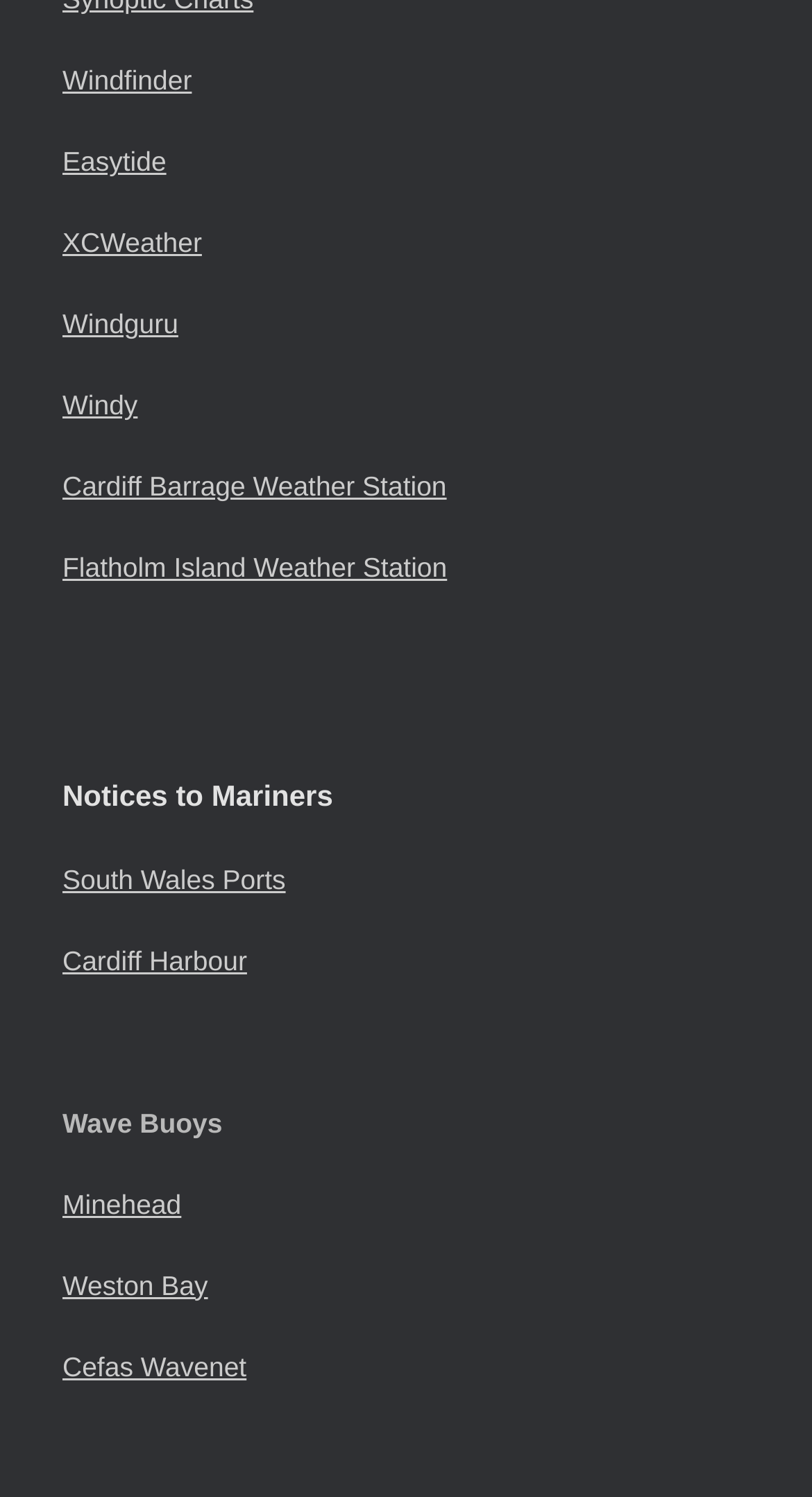Please identify the bounding box coordinates of the clickable area that will allow you to execute the instruction: "go to Cardiff Harbour".

[0.077, 0.631, 0.304, 0.652]